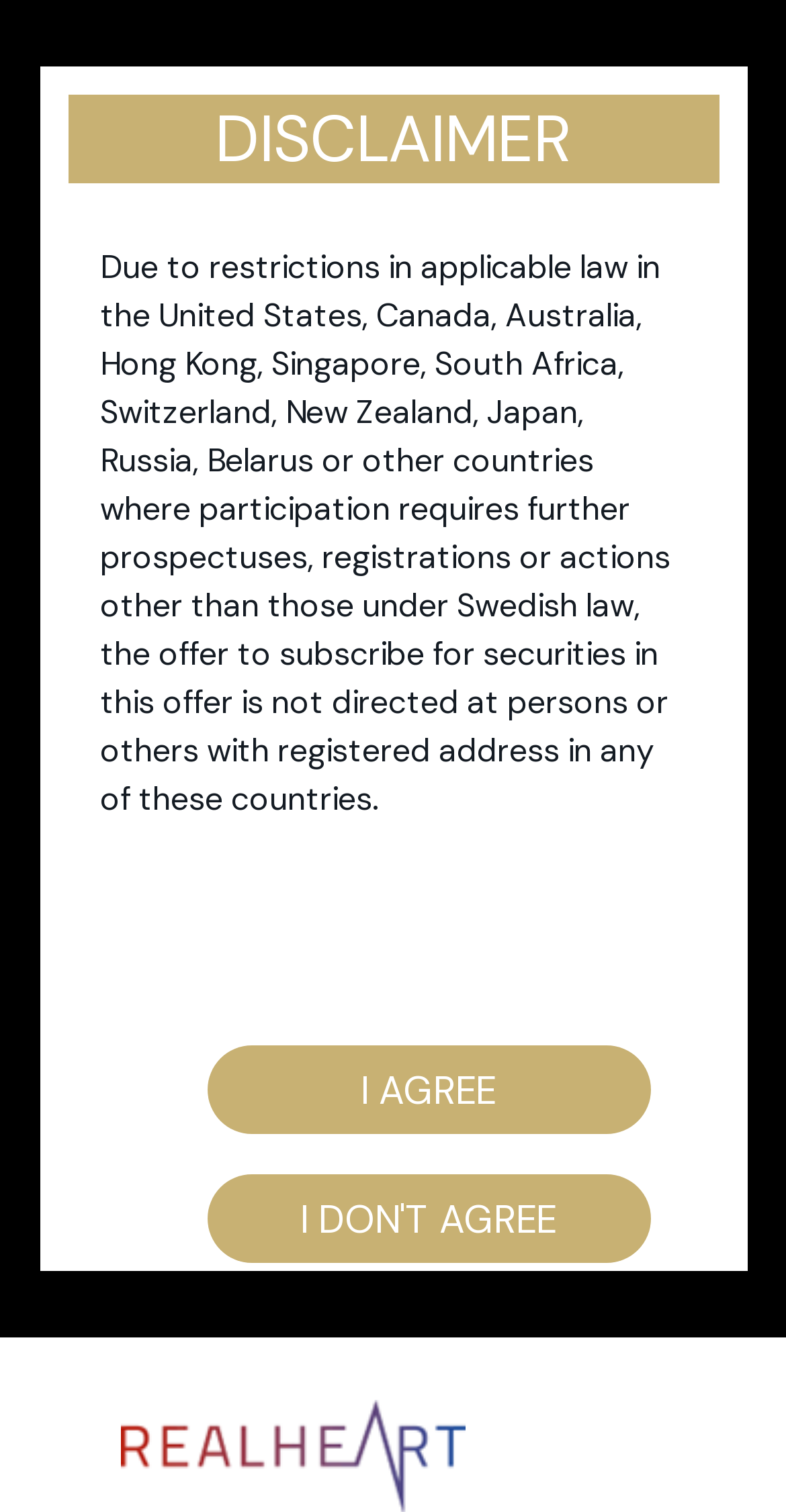What is the topic of the ongoing case?
Identify the answer in the screenshot and reply with a single word or phrase.

Not specified